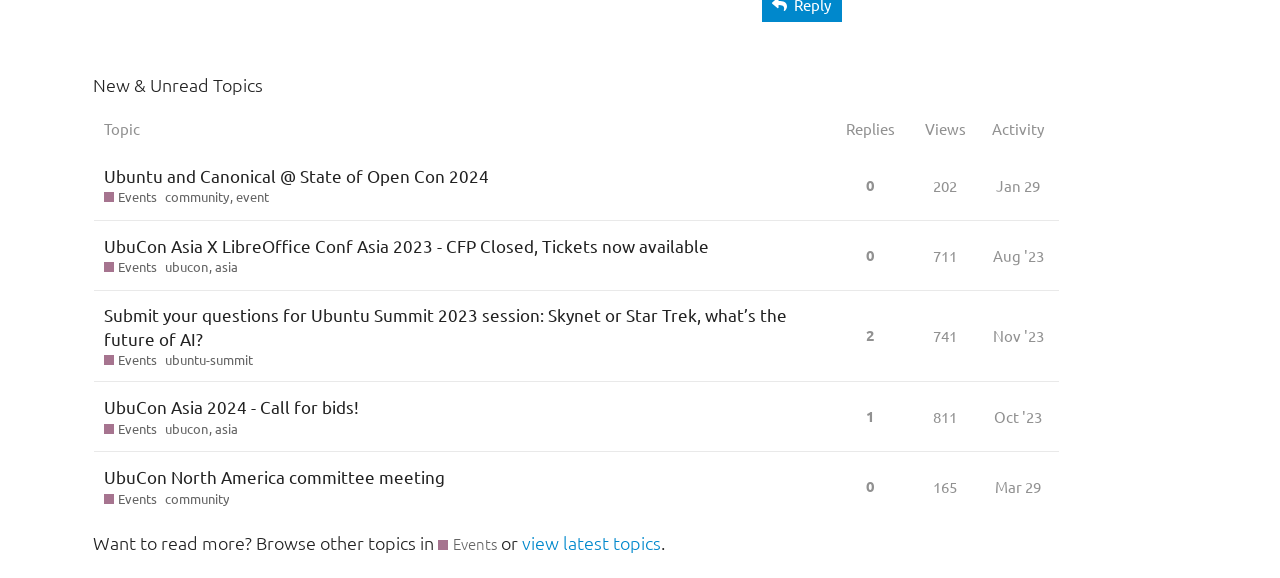Please identify the bounding box coordinates of the element that needs to be clicked to execute the following command: "View topic UbuCon Asia 2024 - Call for bids!". Provide the bounding box using four float numbers between 0 and 1, formatted as [left, top, right, bottom].

[0.073, 0.66, 0.651, 0.781]